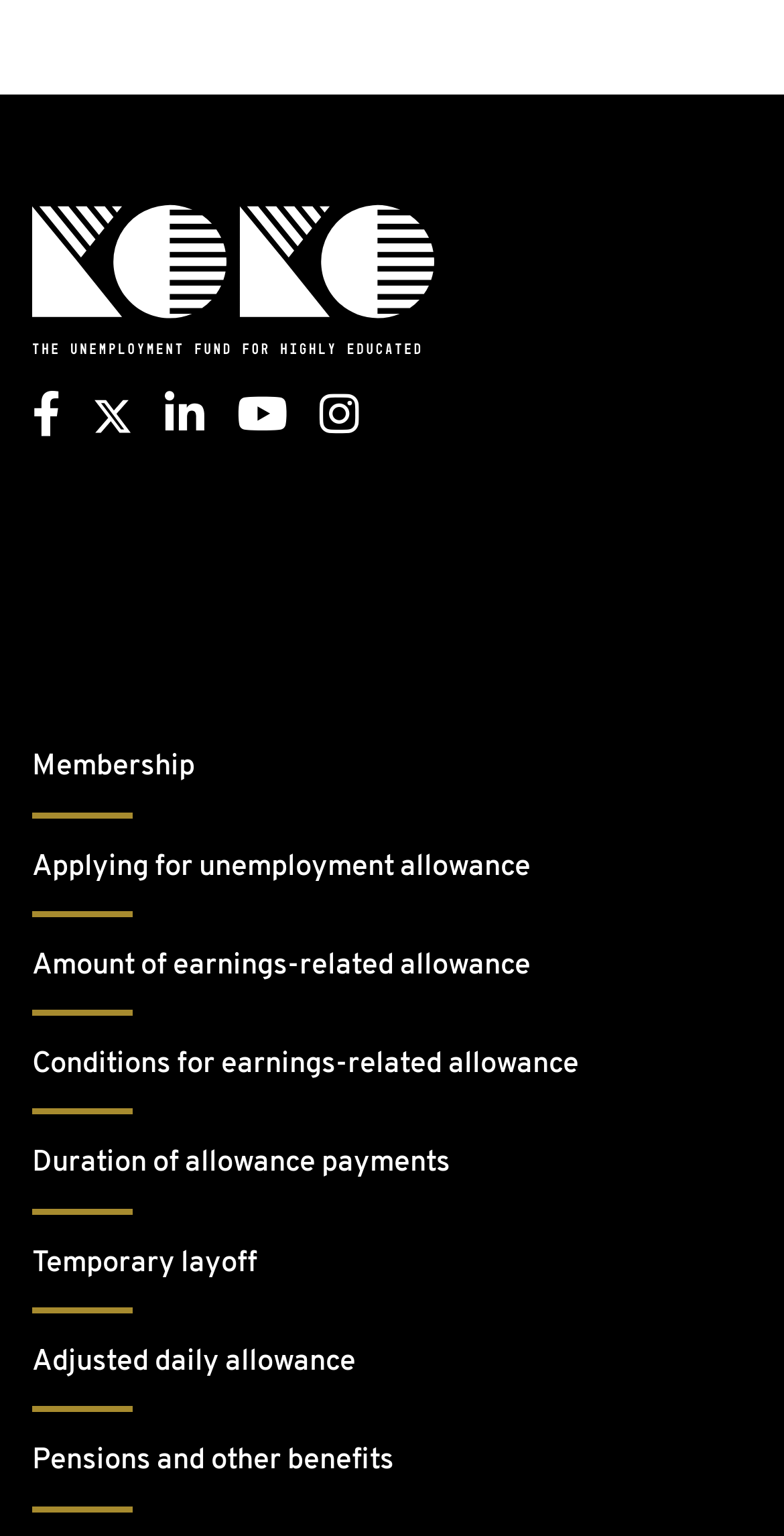Show the bounding box coordinates of the region that should be clicked to follow the instruction: "Learn about temporary layoff."

[0.041, 0.812, 0.918, 0.855]